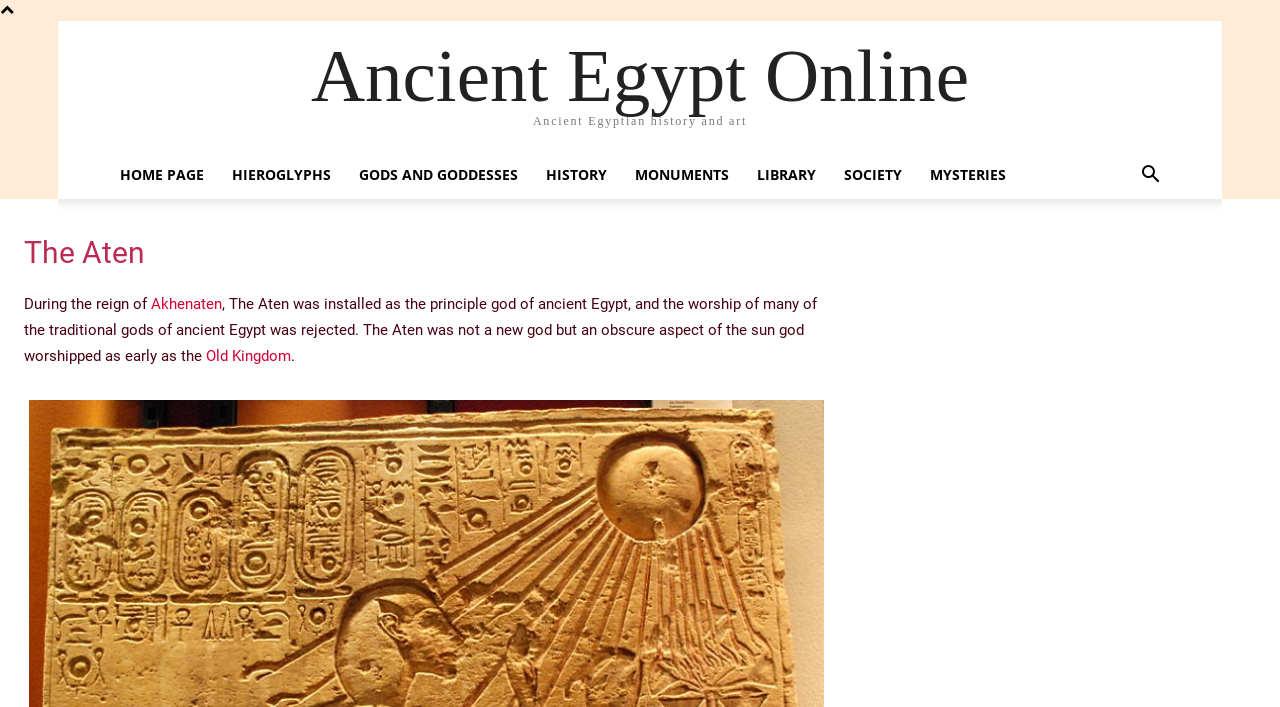Please provide the bounding box coordinates in the format (top-left x, top-left y, bottom-right x, bottom-right y). Remember, all values are floating point numbers between 0 and 1. What is the bounding box coordinate of the region described as: Monuments

[0.485, 0.214, 0.58, 0.281]